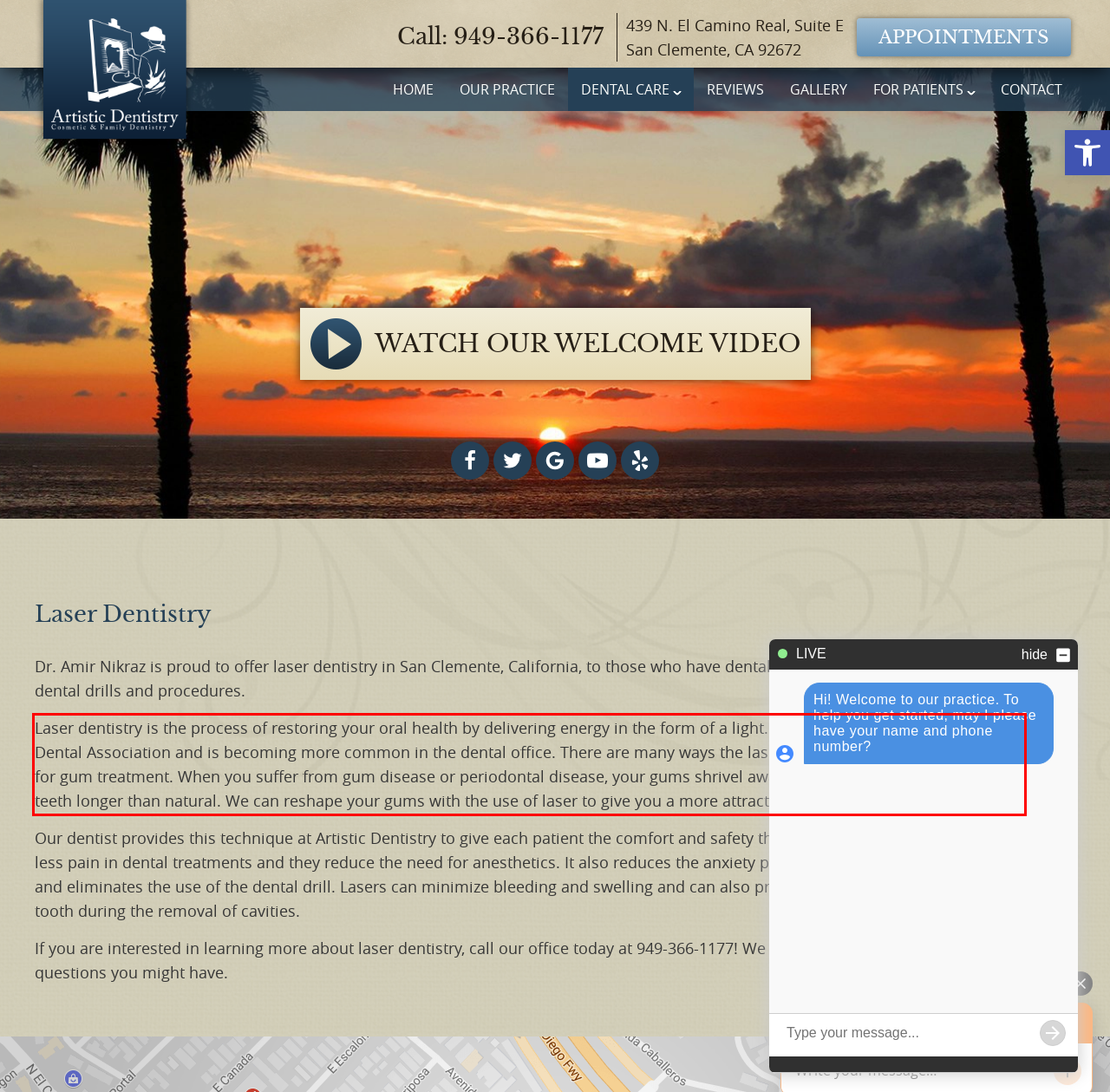Given a screenshot of a webpage with a red bounding box, please identify and retrieve the text inside the red rectangle.

Laser dentistry is the process of restoring your oral health by delivering energy in the form of a light. It is approved by the American Dental Association and is becoming more common in the dental office. There are many ways the laser is used, and we happily use it for gum treatment. When you suffer from gum disease or periodontal disease, your gums shrivel away from your teeth and make your teeth longer than natural. We can reshape your gums with the use of laser to give you a more attractive and pleasing smile.